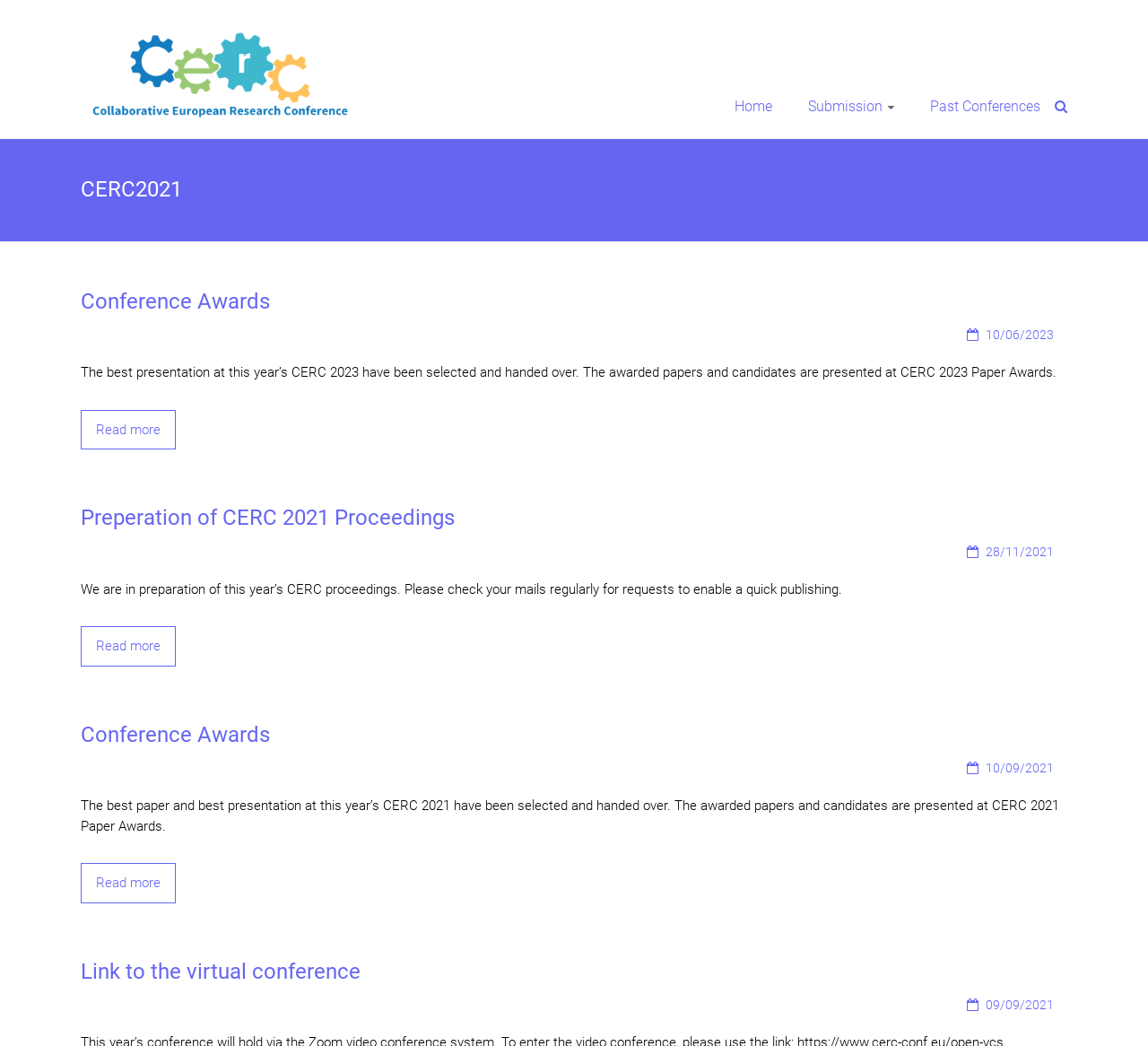Please determine the bounding box coordinates of the element's region to click in order to carry out the following instruction: "View the post about Downtown Portland demand". The coordinates should be four float numbers between 0 and 1, i.e., [left, top, right, bottom].

None